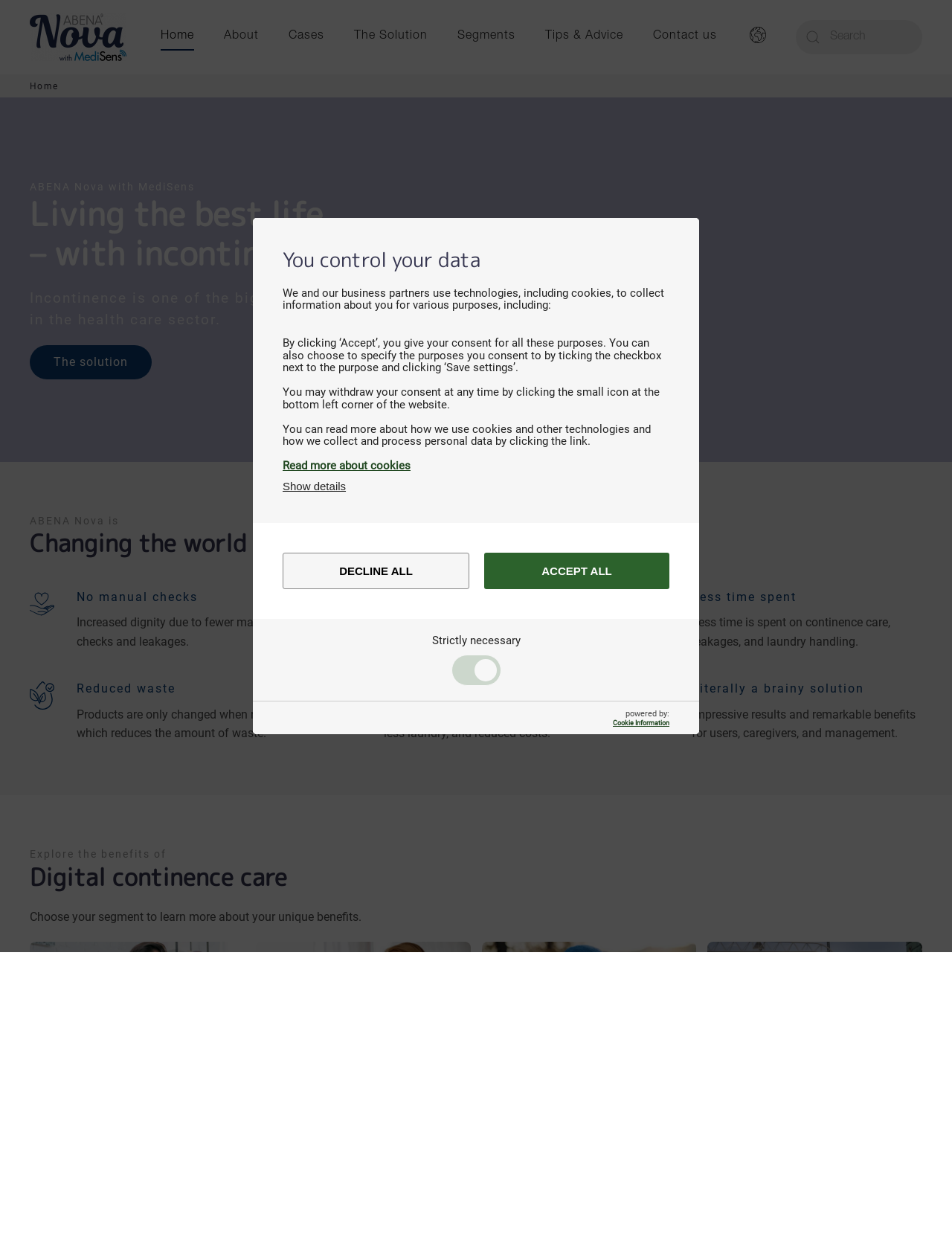Determine the bounding box coordinates of the clickable area required to perform the following instruction: "Go to 'About' page". The coordinates should be represented as four float numbers between 0 and 1: [left, top, right, bottom].

[0.235, 0.006, 0.272, 0.054]